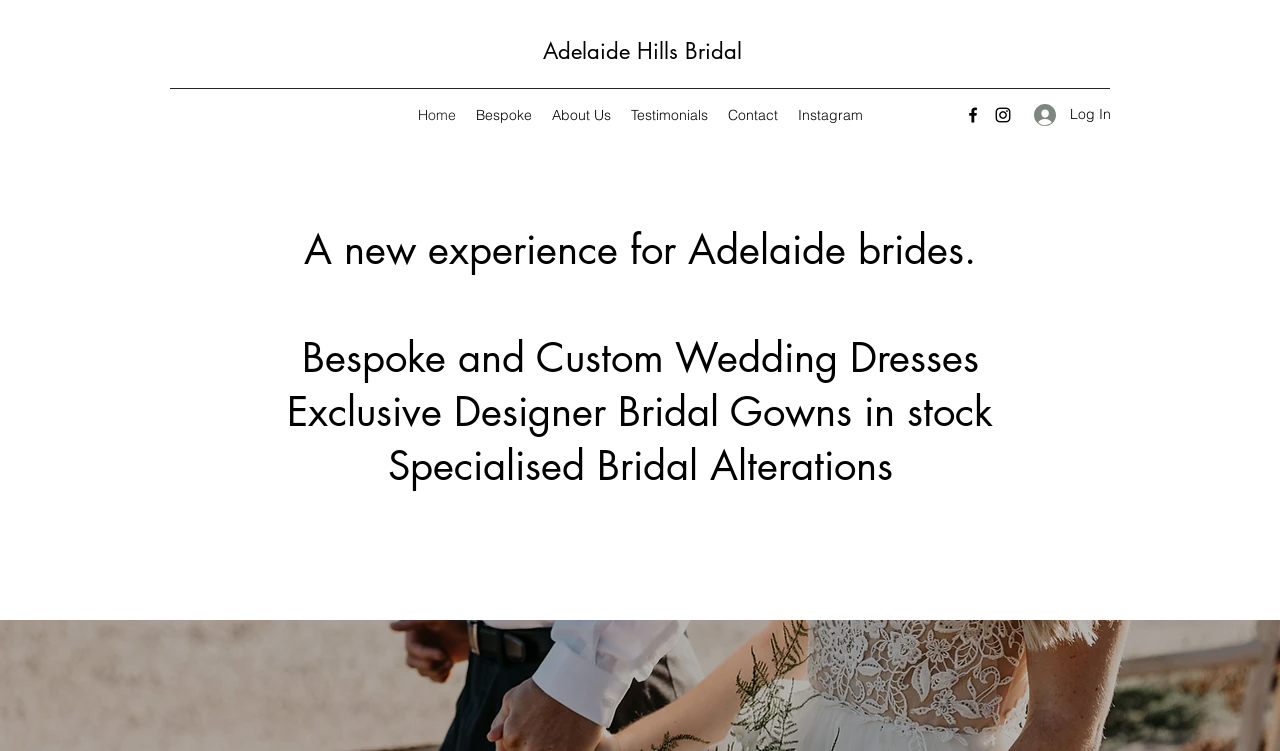How many navigation links are available?
Answer the question with a detailed and thorough explanation.

In the navigation section, there are six links available, which are Home, Bespoke, About Us, Testimonials, Contact, and Instagram.